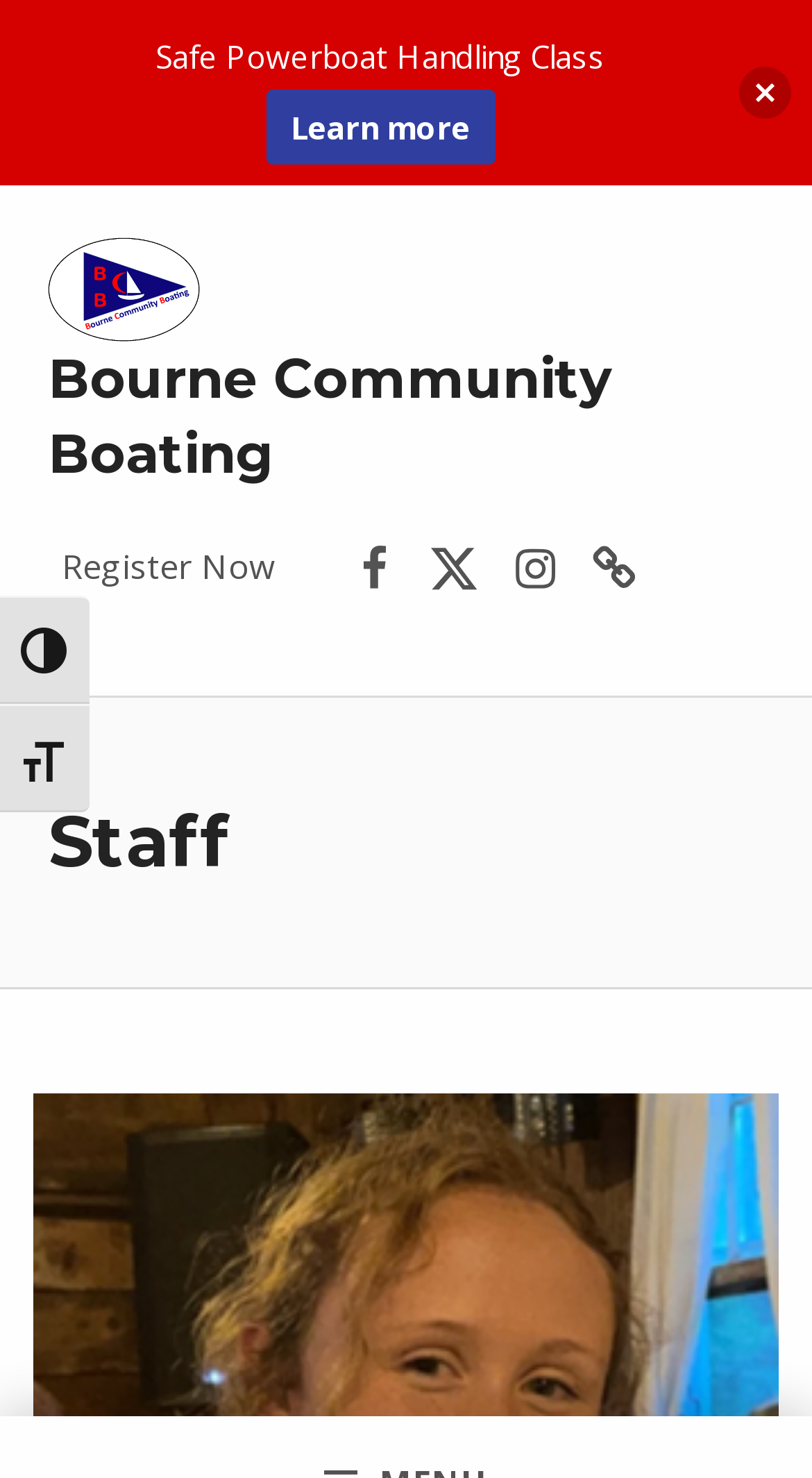Locate the bounding box coordinates of the clickable area to execute the instruction: "Toggle font size". Provide the coordinates as four float numbers between 0 and 1, represented as [left, top, right, bottom].

[0.0, 0.476, 0.111, 0.549]